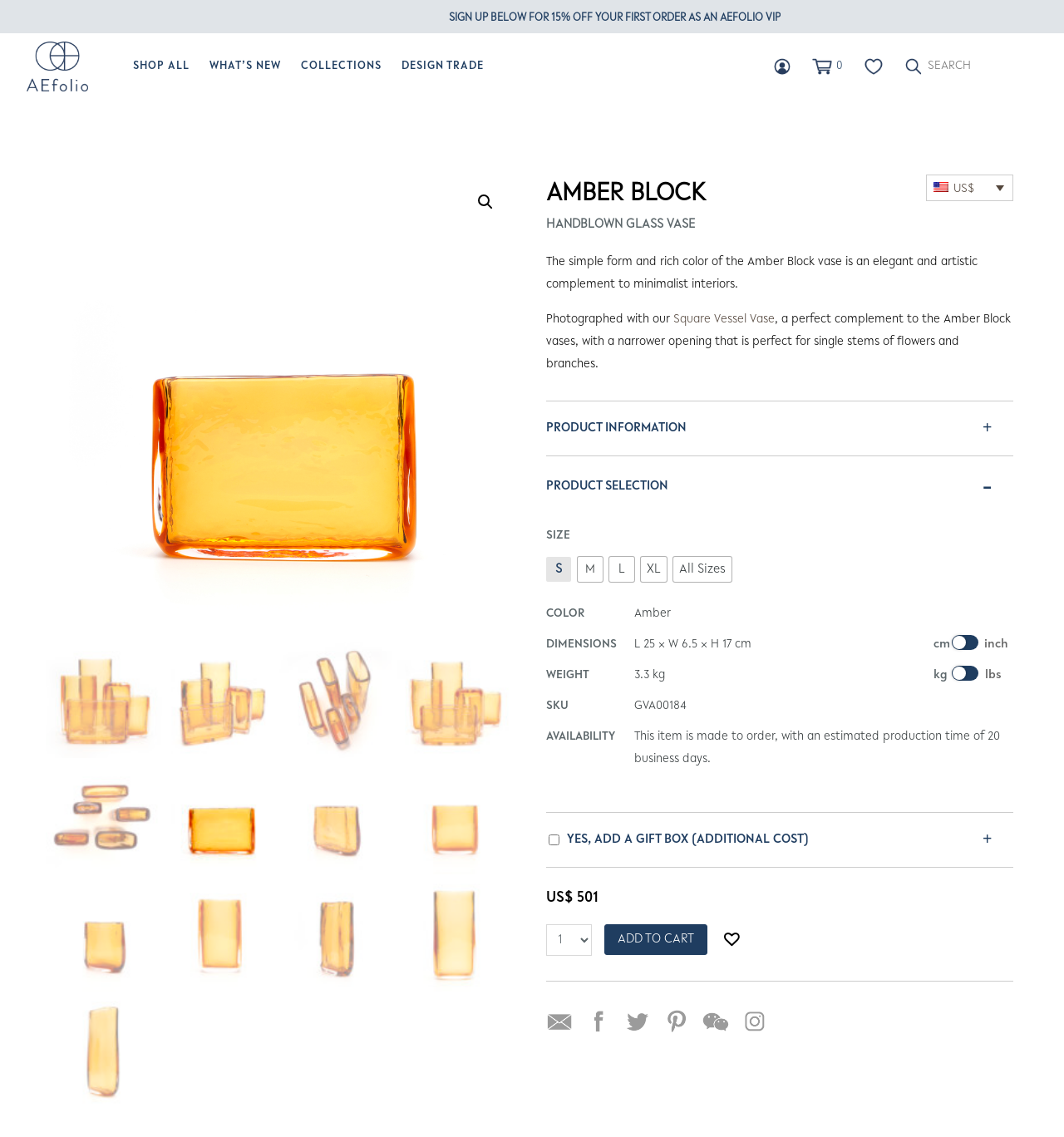What is the price of the vase?
Ensure your answer is thorough and detailed.

The price of the vase can be found in the section where it says 'US$ 501' which is located below the product description and above the 'ADD TO CART' button.